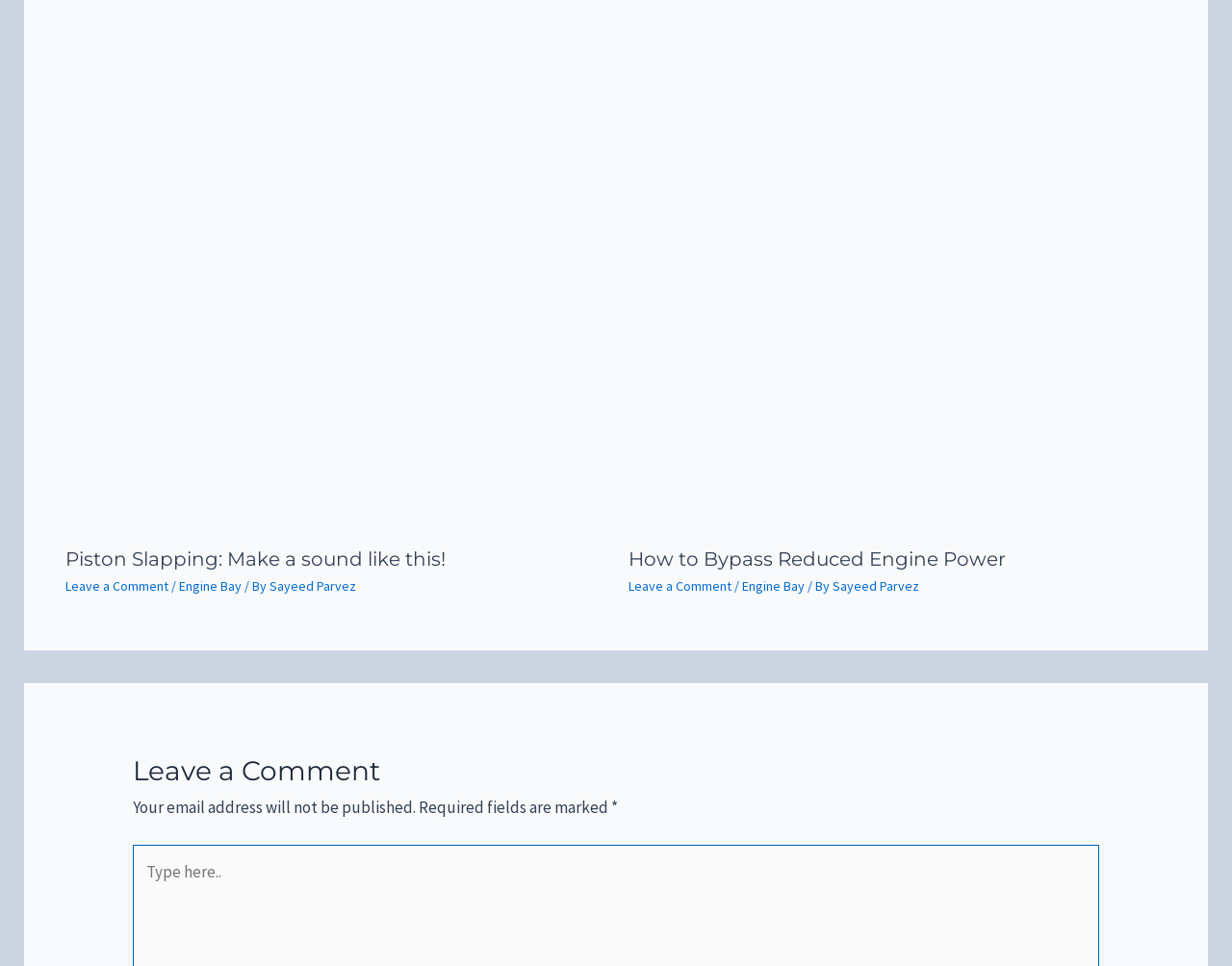Identify the bounding box of the HTML element described as: "Engine Bay".

[0.145, 0.597, 0.196, 0.615]